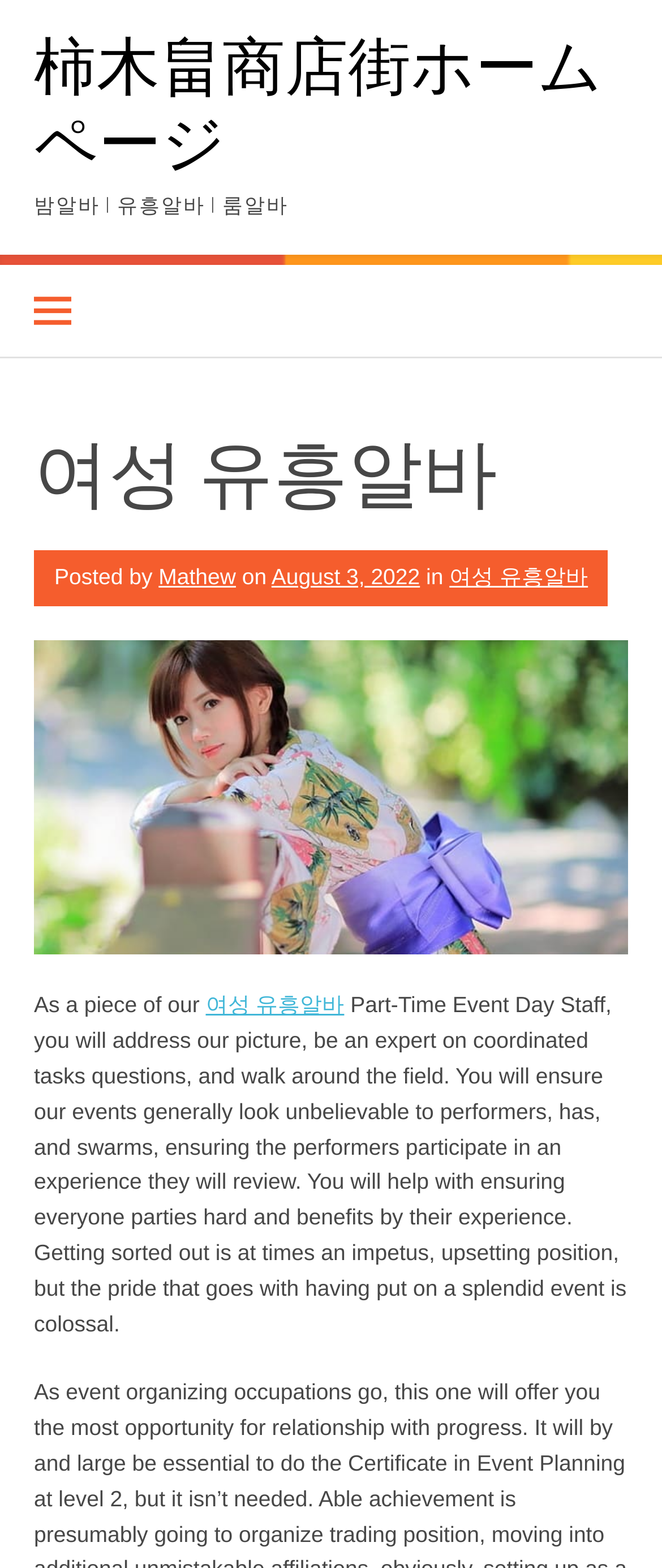Based on the image, please elaborate on the answer to the following question:
What is the benefit of working in this job?

According to the job description, 'the pride that goes with having put on a splendid event is colossal', which implies that one of the benefits of working in this job is the sense of pride and accomplishment that comes with organizing a successful event.